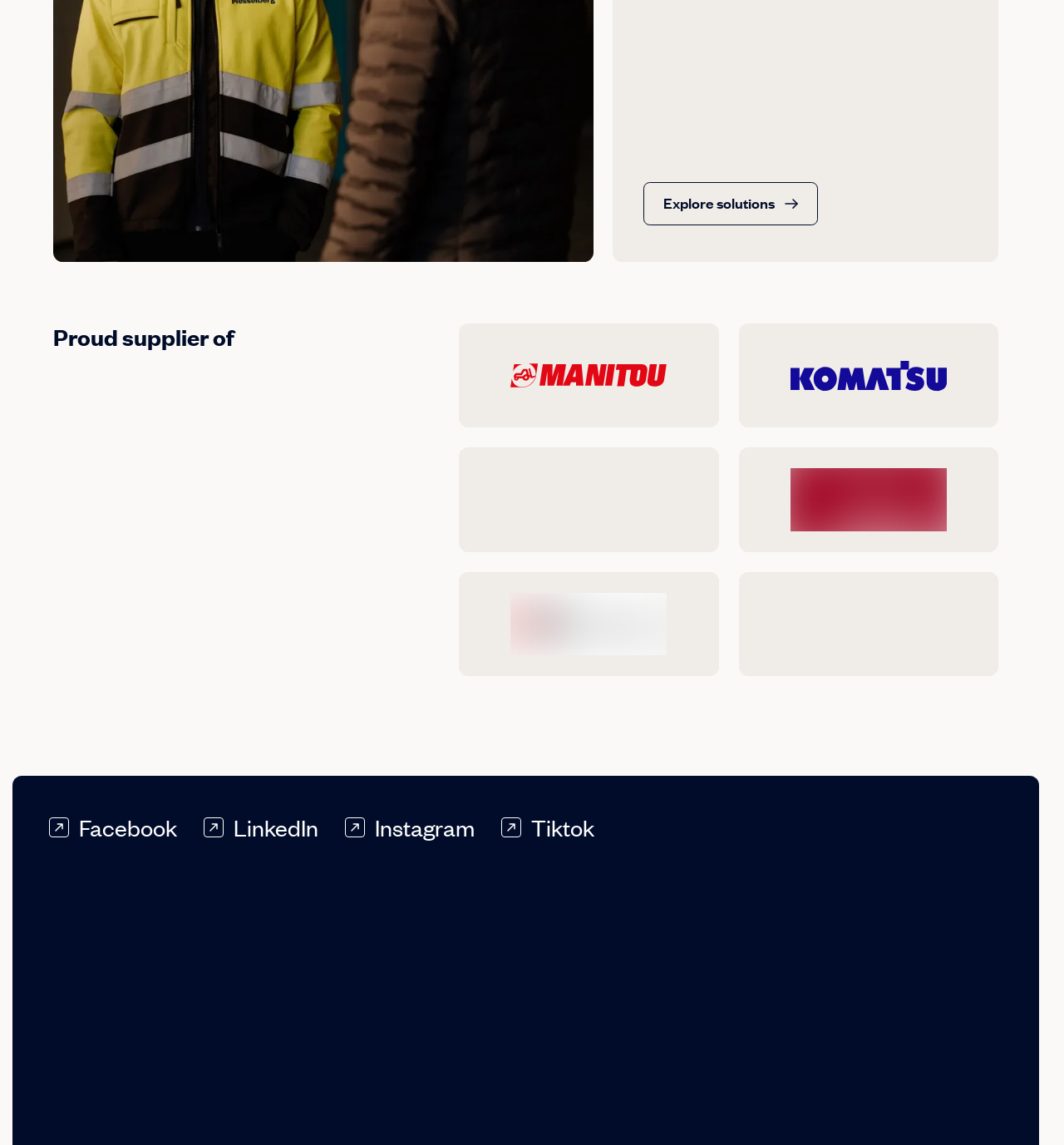Answer the following in one word or a short phrase: 
What is the name of the company?

Hesselberg